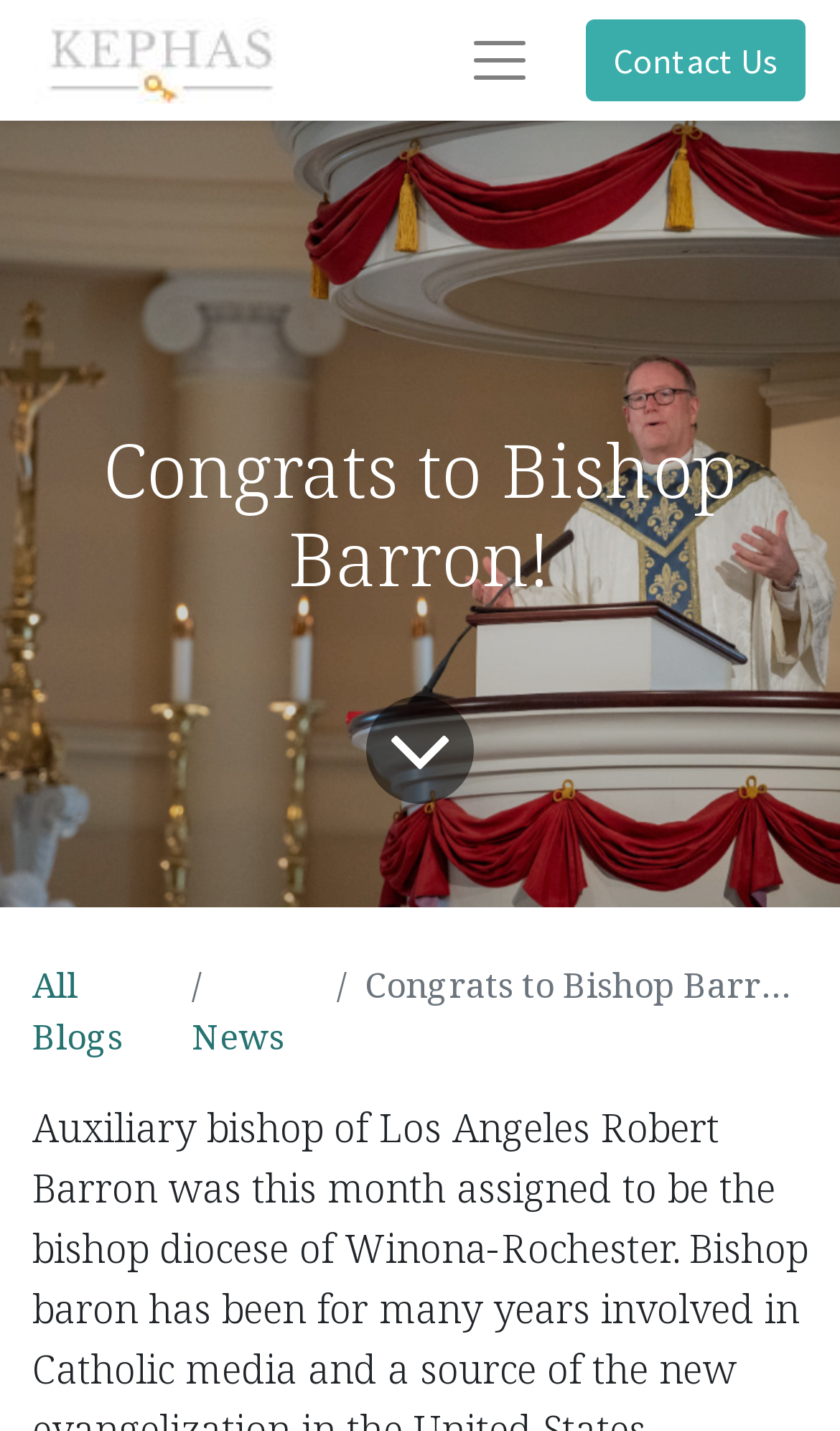Identify the bounding box for the UI element specified in this description: "News". The coordinates must be four float numbers between 0 and 1, formatted as [left, top, right, bottom].

[0.228, 0.708, 0.339, 0.741]